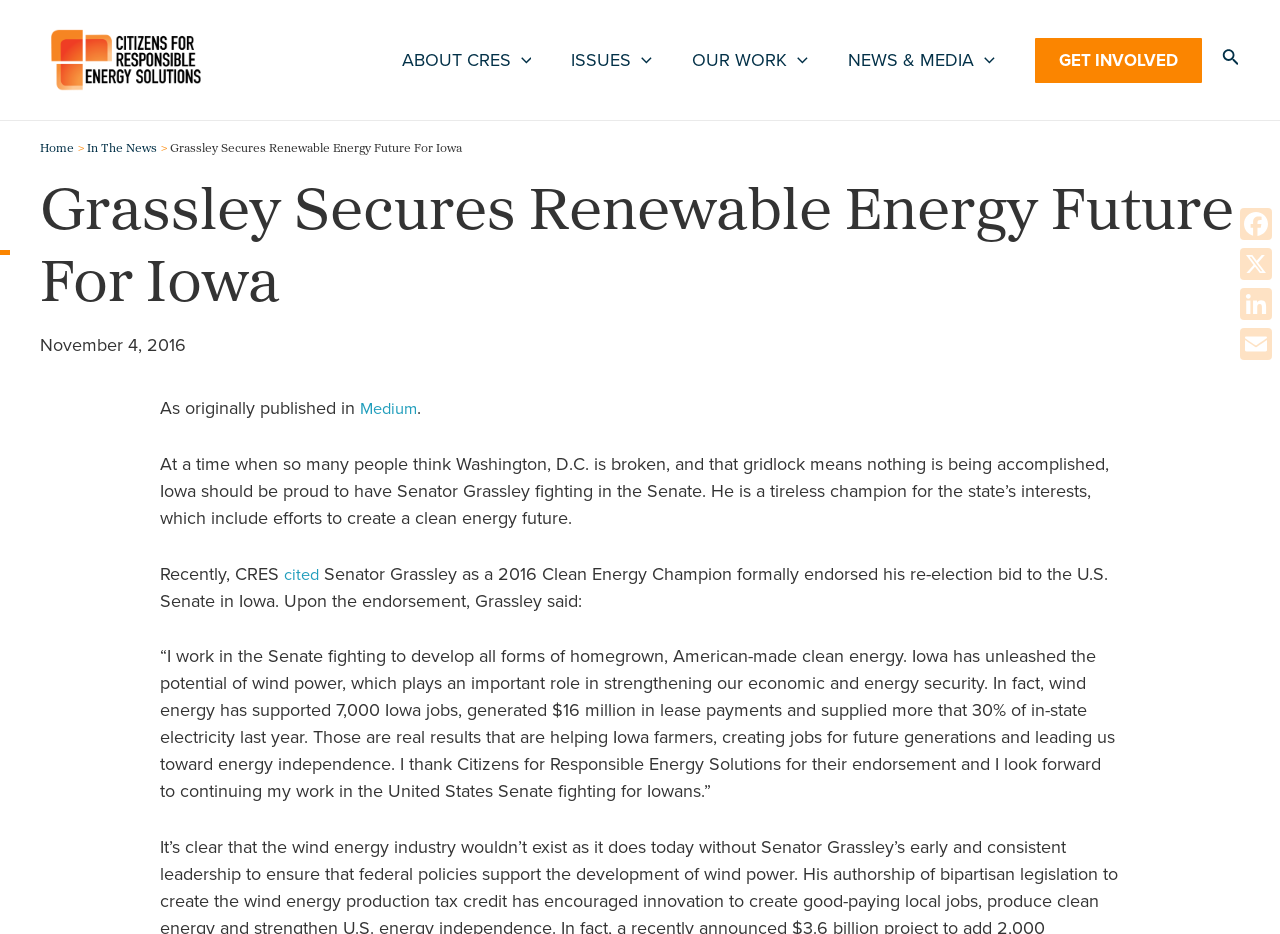Elaborate on the information and visuals displayed on the webpage.

The webpage is about Senator Grassley's efforts in securing a renewable energy future for Iowa. At the top, there is a logo and a link to "Citizens for Responsible Energy Solutions" on the left, and a navigation menu with five options: "ABOUT CRES", "ISSUES", "OUR WORK", "NEWS & MEDIA", and a "GET INVOLVED" button on the right. 

Below the navigation menu, there is a breadcrumb navigation section with links to "Home" and "In The News", followed by a header section with the title "Grassley Secures Renewable Energy Future For Iowa" and a timestamp "November 4, 2016". 

The main content of the webpage is a passage of text that starts with "As originally published in Medium" and describes Senator Grassley's efforts in creating a clean energy future for Iowa. The passage mentions that CRES cited Senator Grassley as a 2016 Clean Energy Champion and formally endorsed his re-election bid to the U.S. Senate in Iowa. It also includes a quote from Senator Grassley about his work in the Senate fighting to develop all forms of homegrown, American-made clean energy.

On the top right corner, there is a search icon link, and at the bottom right corner, there are four social media links to Facebook, LinkedIn, and Email.